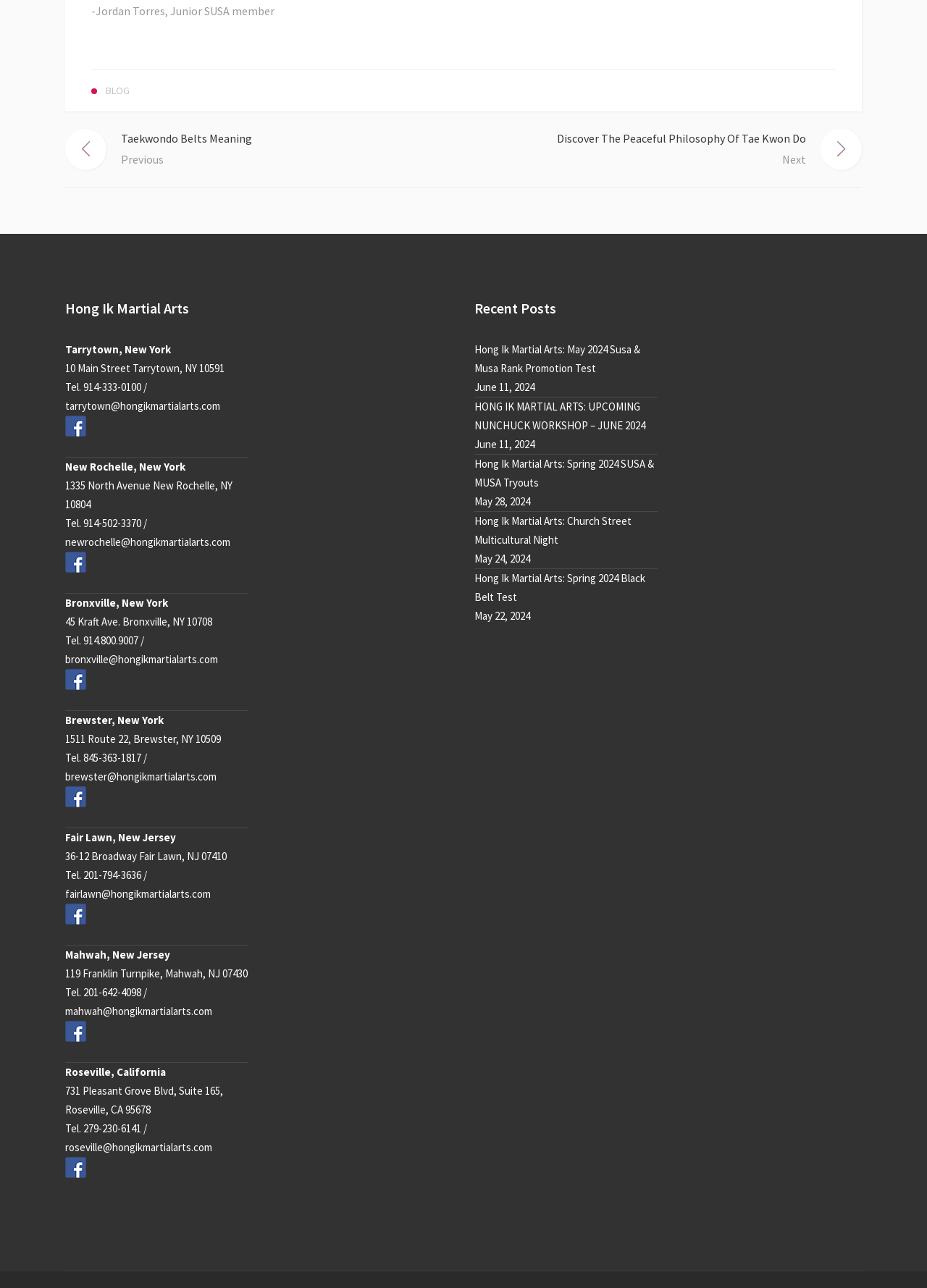What is the name of the author of the blog?
Answer the question with a single word or phrase, referring to the image.

Jordan Torres